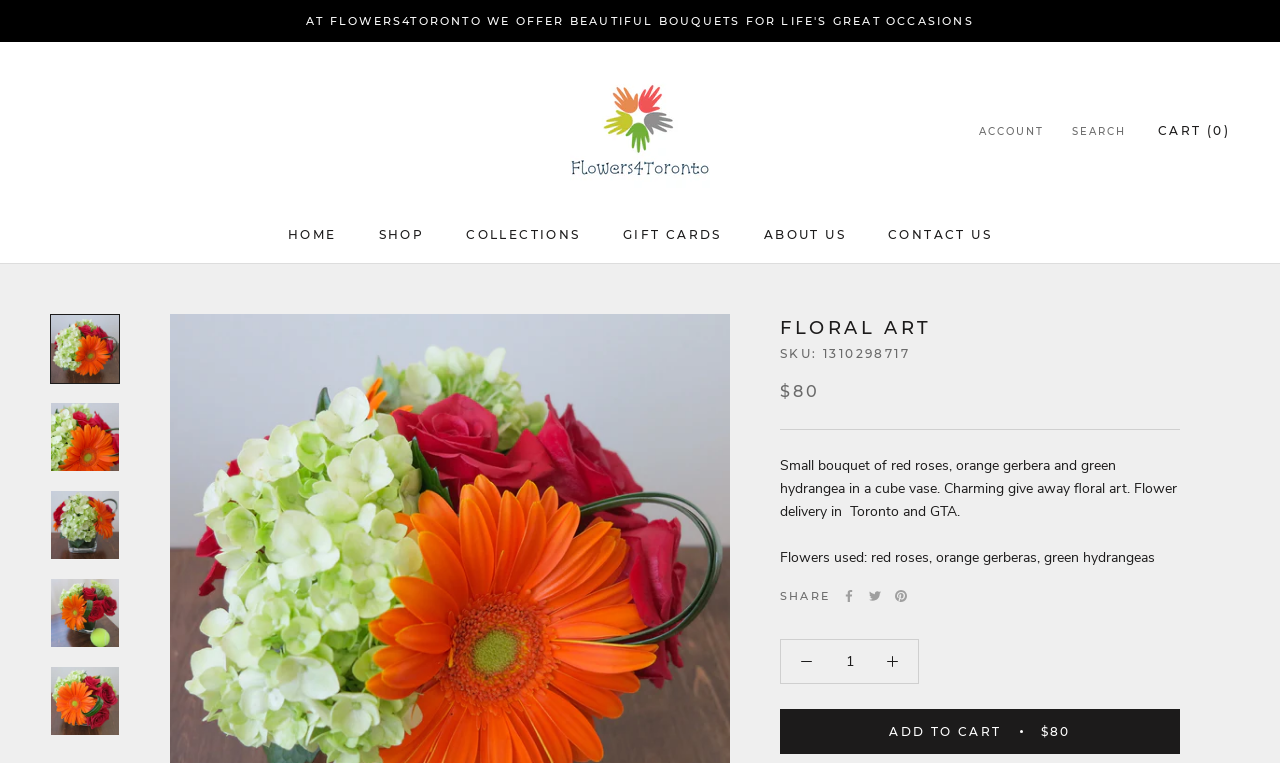What social media platforms can you share the bouquet on?
Answer the question in a detailed and comprehensive manner.

I determined the social media platforms by looking at the links 'Facebook', 'Twitter', and 'Pinterest' which are located near the 'SHARE' button.